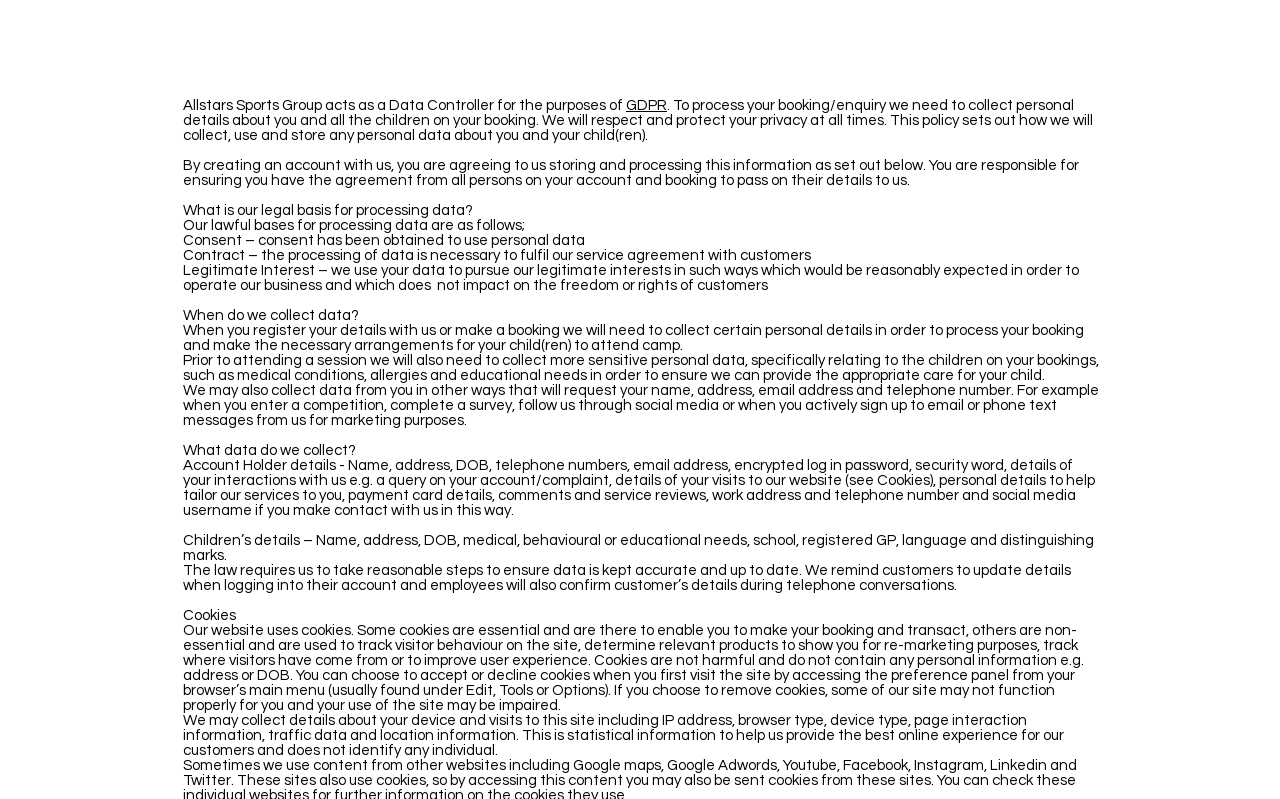Given the description "GDPR", provide the bounding box coordinates of the corresponding UI element.

[0.489, 0.123, 0.521, 0.141]